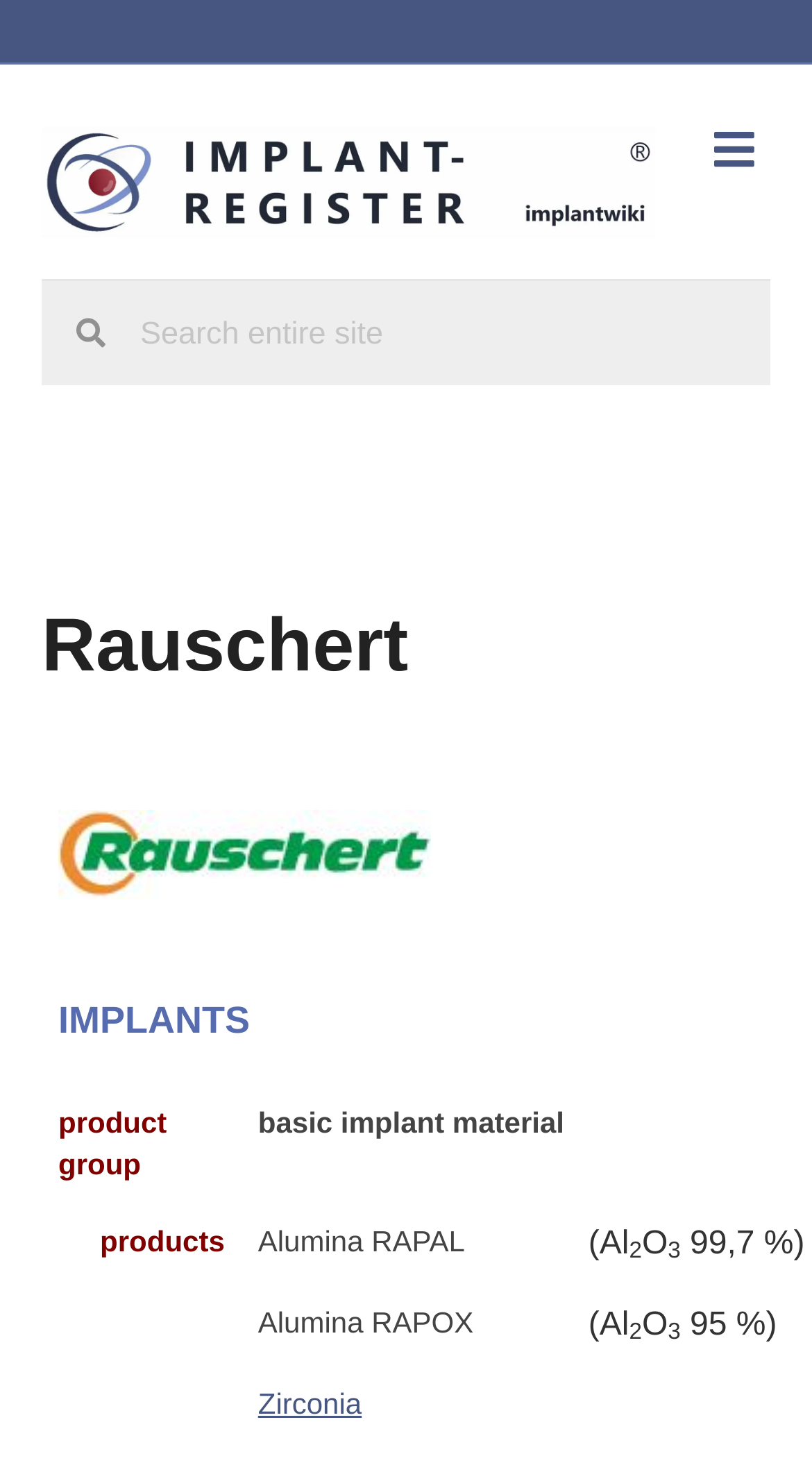Articulate a complete and detailed caption of the webpage elements.

The webpage is titled "Rauschert – THE IMPLANT REGISTER" and features a prominent link with the same text at the top, accompanied by an image with the same description. To the top right, there is a button labeled "Menu". 

Below the title, there is a search form that spans across the page, allowing users to search the entire site. Above the search form, the heading "Rauschert" is displayed, which is divided into several table cells. 

The first table cell contains the heading "IMPLANTS", which is further divided into several subheadings, including "product group", "products", and specific product names such as "Alumina RAPAL", "Alumina RAPOX", and "Zirconia". These product names are accompanied by subscript text. The "Zirconia" product name is also a clickable link.